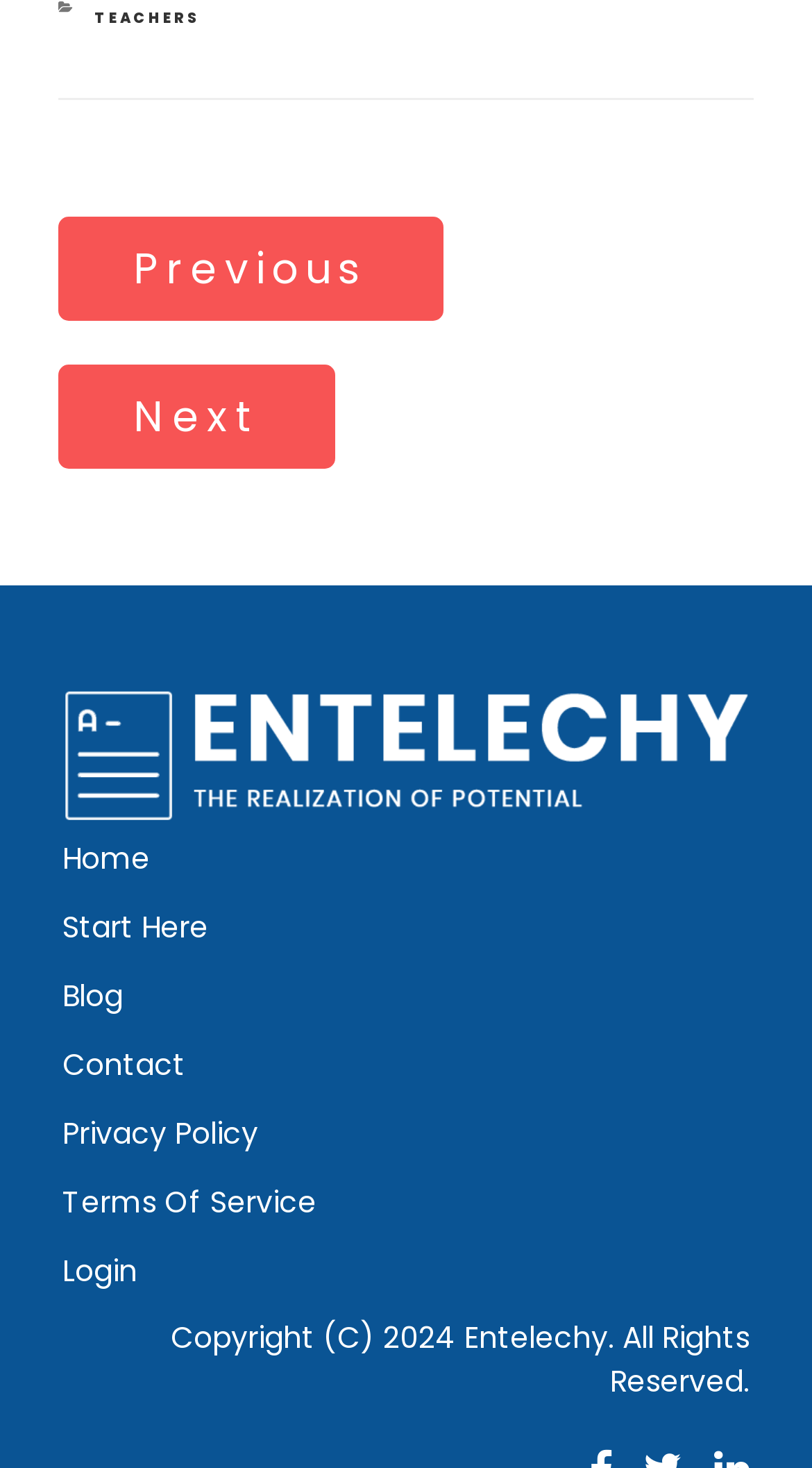Provide the bounding box coordinates of the section that needs to be clicked to accomplish the following instruction: "view blog."

[0.077, 0.664, 0.151, 0.692]